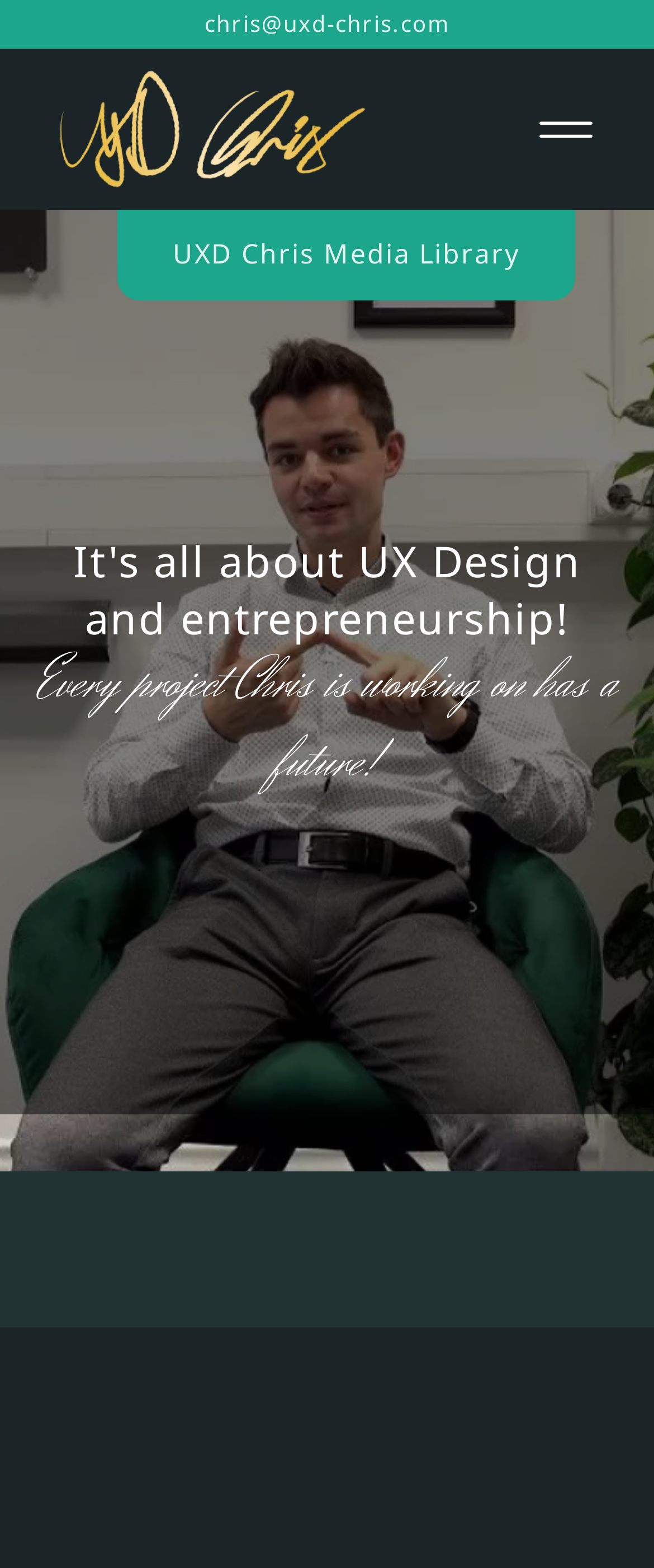What is the focus of every project Chris is working on?
Look at the image and answer with only one word or phrase.

Future